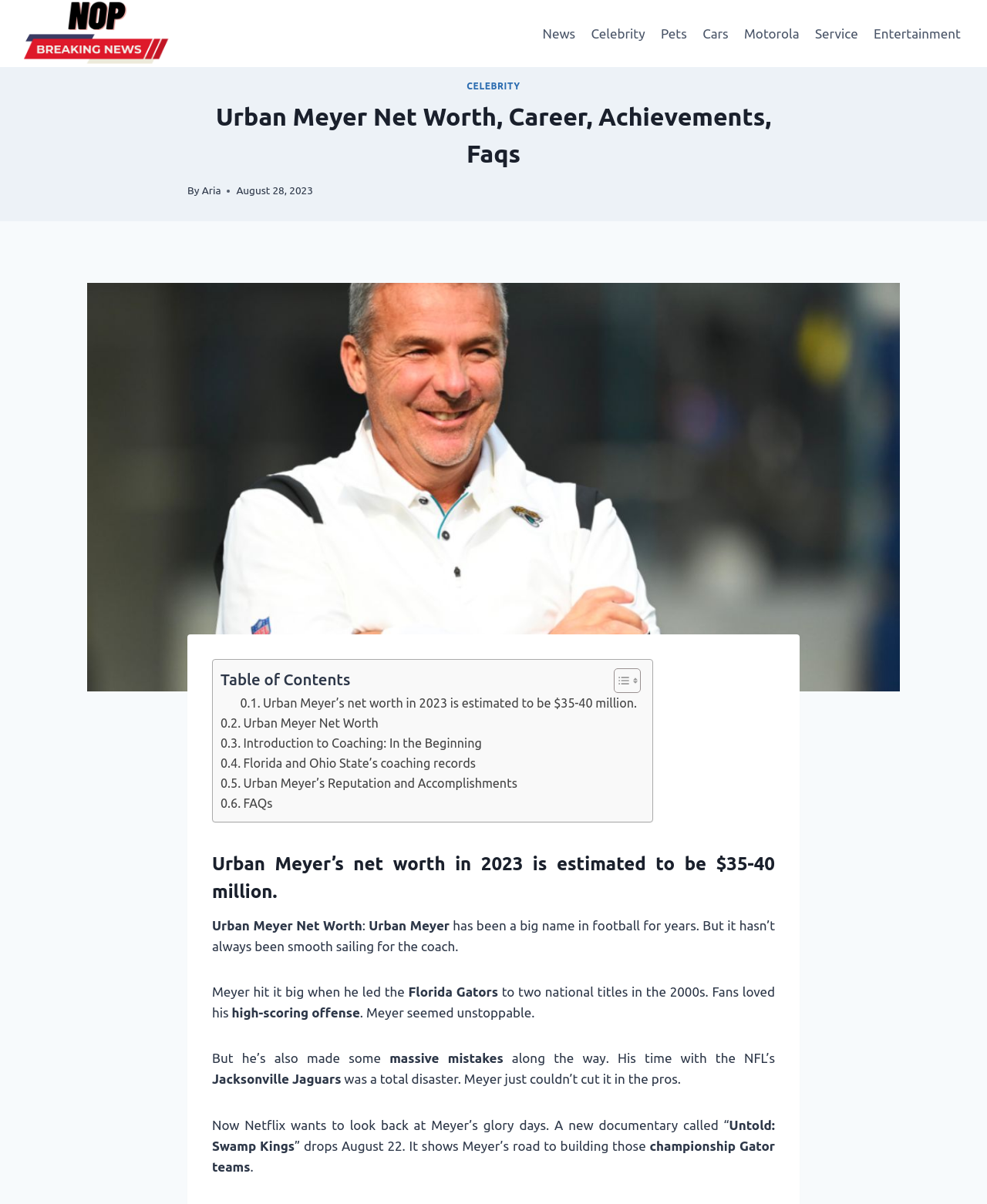When was the article about Urban Meyer published?
Examine the image and provide an in-depth answer to the question.

The answer can be found in the timestamp section, where it is stated that the article was published on 'August 28, 2023'.